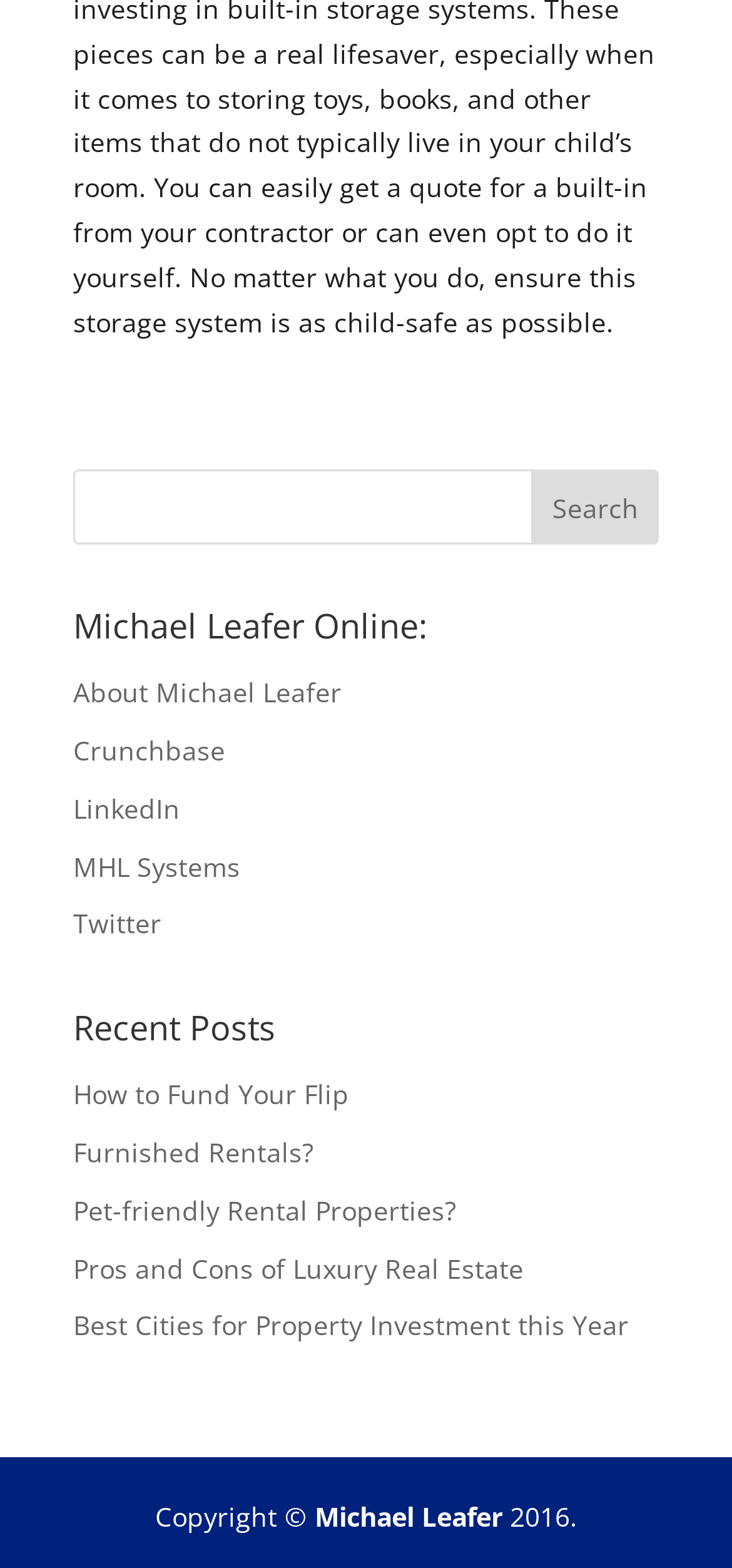Respond to the question below with a concise word or phrase:
What is the year of copyright?

2016